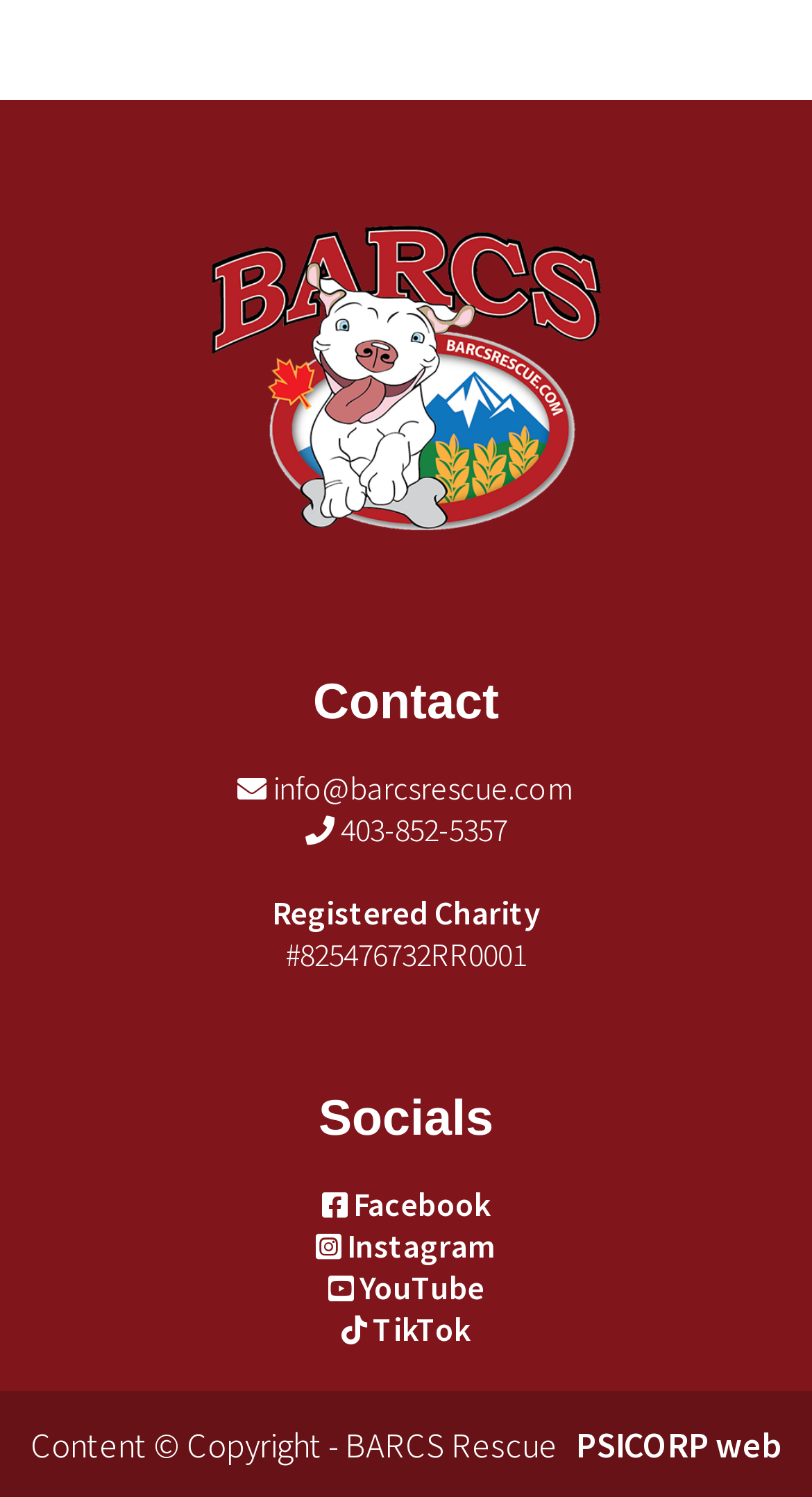What is the phone number of BARCS Rescue?
From the image, provide a succinct answer in one word or a short phrase.

403-852-5357